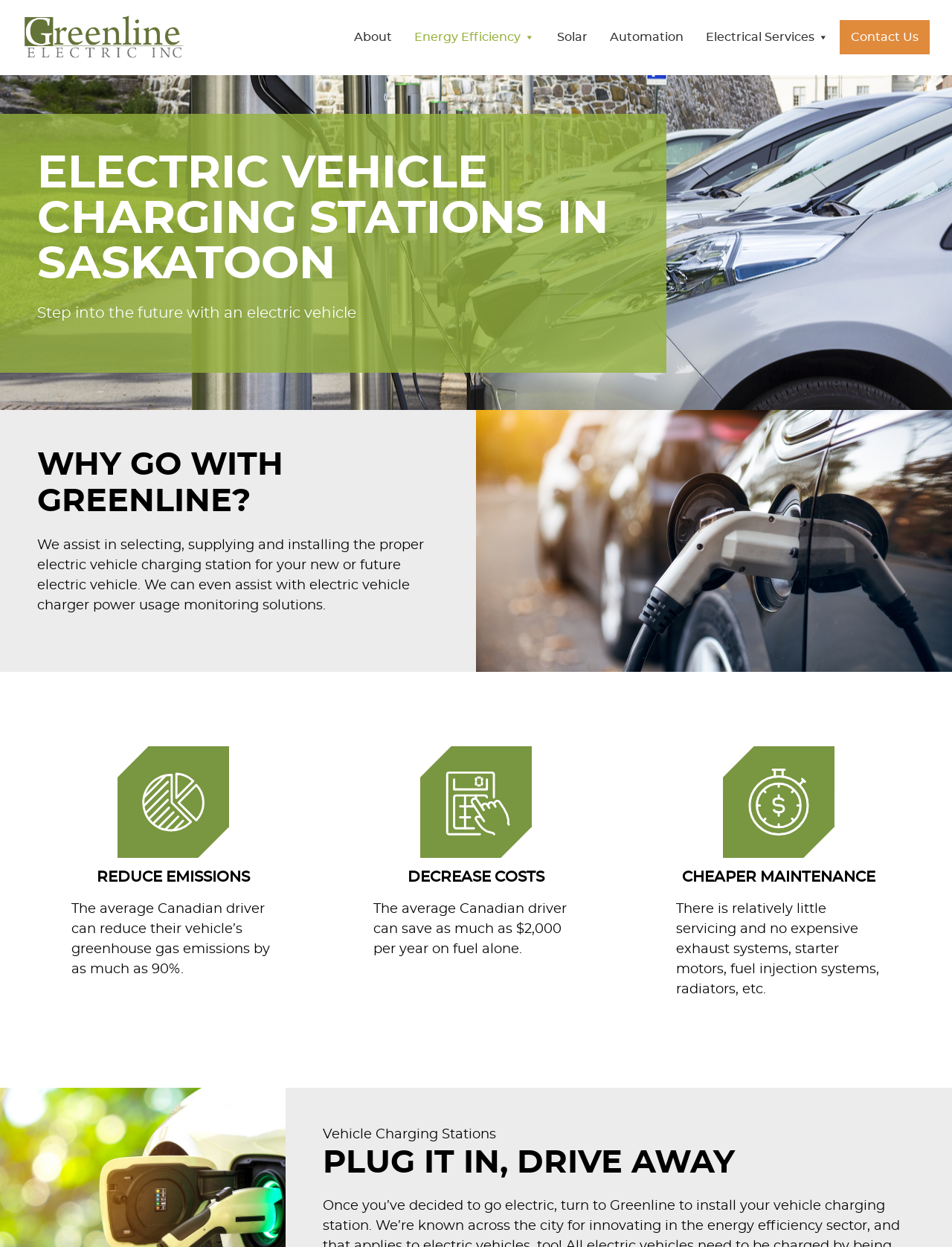Provide a thorough summary of the webpage.

The webpage is about electric vehicle charging stations, specifically Greenline Electric's services in Saskatoon, SK. At the top left, there is a logo of Greenline Electric, which is an image link. Next to it, there are several links to different sections of the website, including "About", "Energy Efficiency", "Solar", "Automation", "Electrical Services", and "Contact Us".

Below the navigation links, there is a prominent heading that reads "ELECTRIC VEHICLE CHARGING STATIONS IN SASKATOON". Underneath, there is a paragraph of text that introduces the concept of electric vehicles and the services provided by Greenline Electric.

Further down, there is another heading that asks "WHY GO WITH GREENLINE?" followed by a paragraph that explains the benefits of choosing Greenline Electric for electric vehicle charging station installation.

The webpage then highlights three advantages of electric vehicles: reducing emissions, decreasing costs, and cheaper maintenance. Each advantage is presented with a heading and a brief paragraph of text, accompanied by a plugin object, possibly an image or a graphic.

At the bottom of the page, there is a section with a heading "PLUG IT IN, DRIVE AWAY" and a subheading "Vehicle Charging Stations".